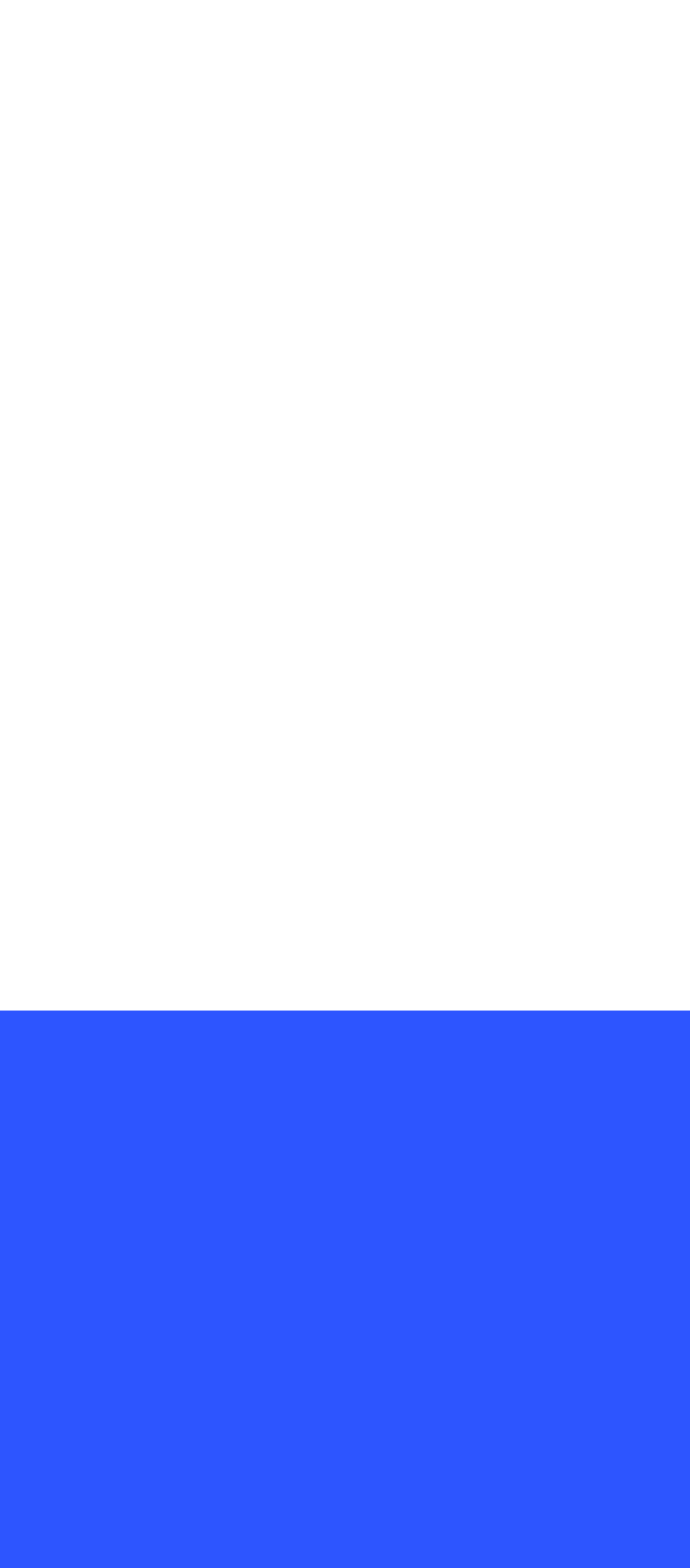Find the bounding box coordinates of the UI element according to this description: "terms and conditions".

[0.454, 0.572, 0.767, 0.59]